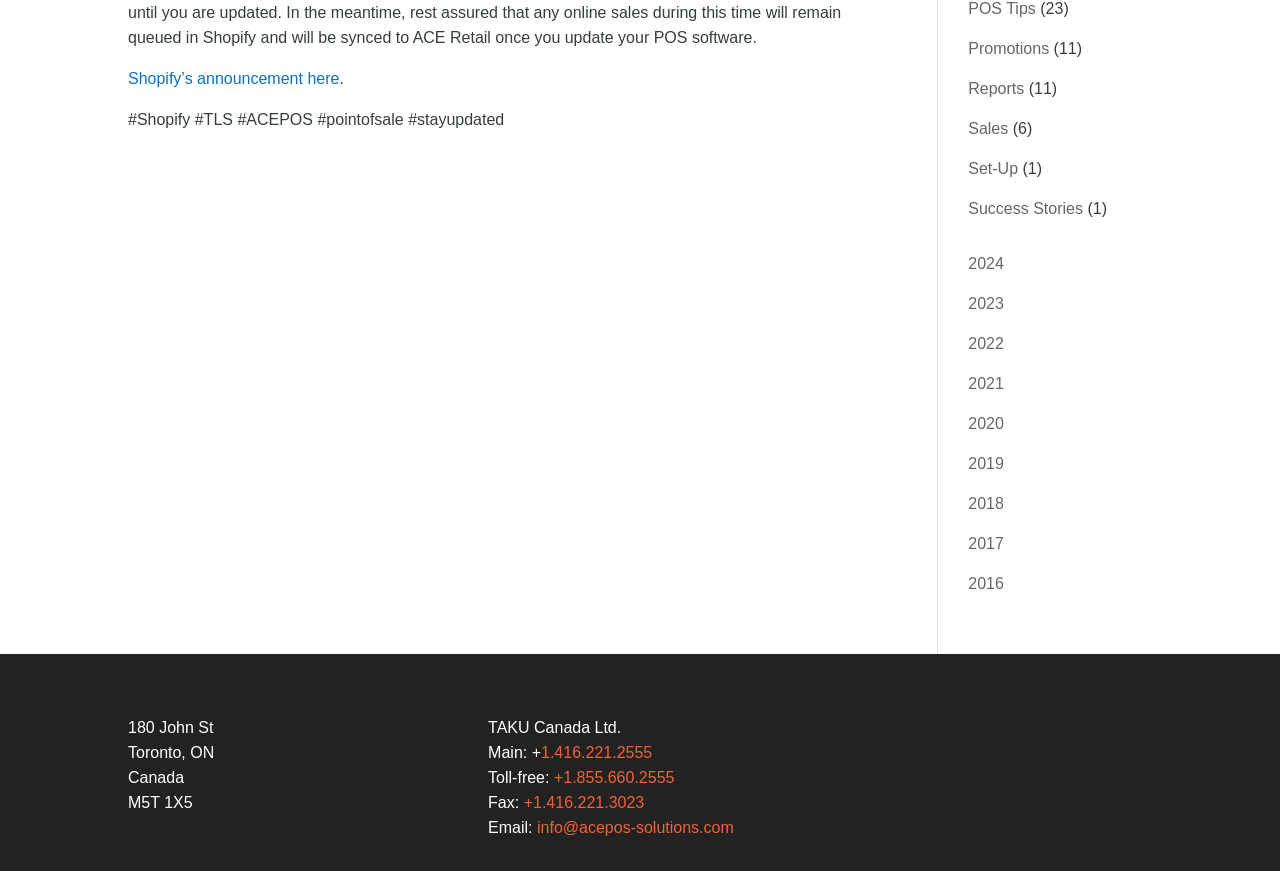Provide the bounding box coordinates of the HTML element described as: "Shopify’s announcement here". The bounding box coordinates should be four float numbers between 0 and 1, i.e., [left, top, right, bottom].

[0.1, 0.08, 0.265, 0.1]